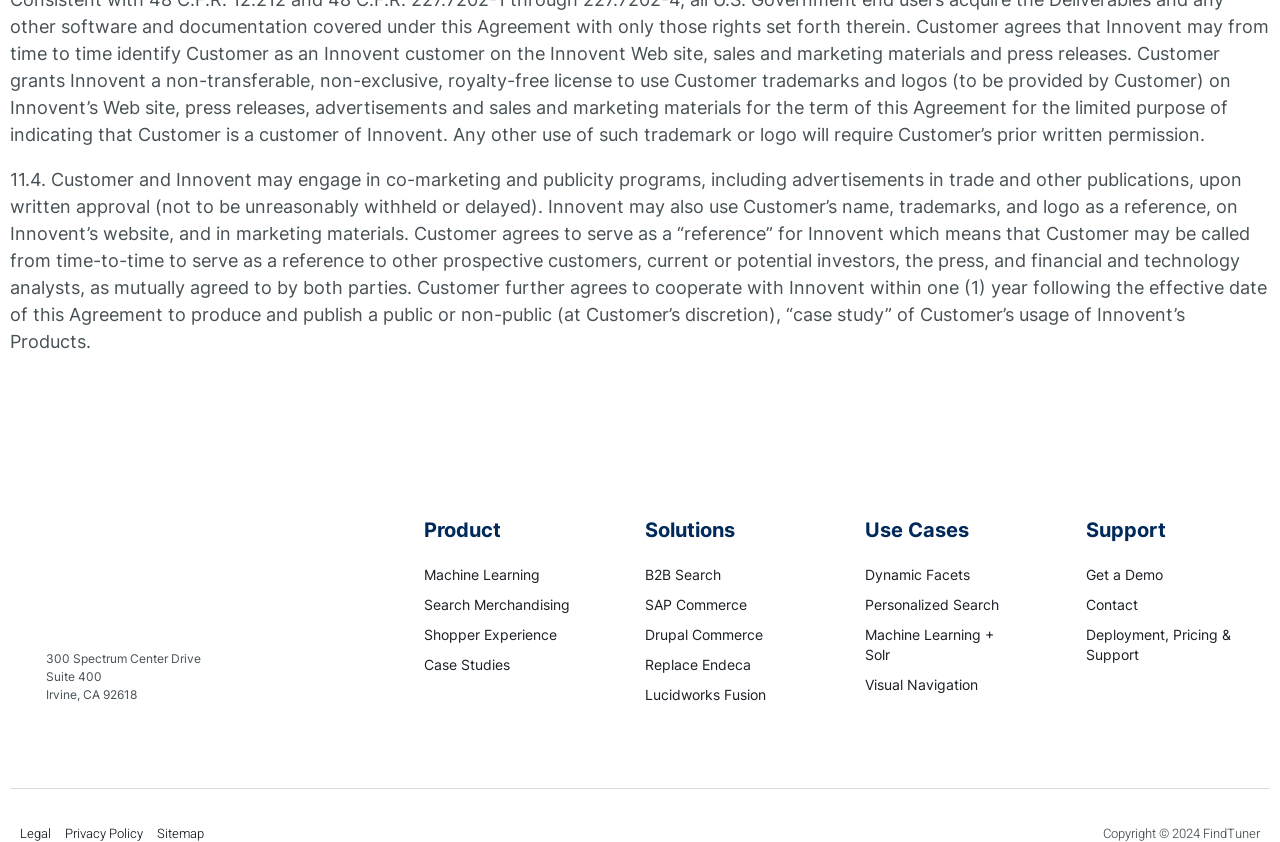Reply to the question with a single word or phrase:
What are the categories of solutions offered?

B2B Search, SAP Commerce, Drupal Commerce, Replace Endeca, Lucidworks Fusion